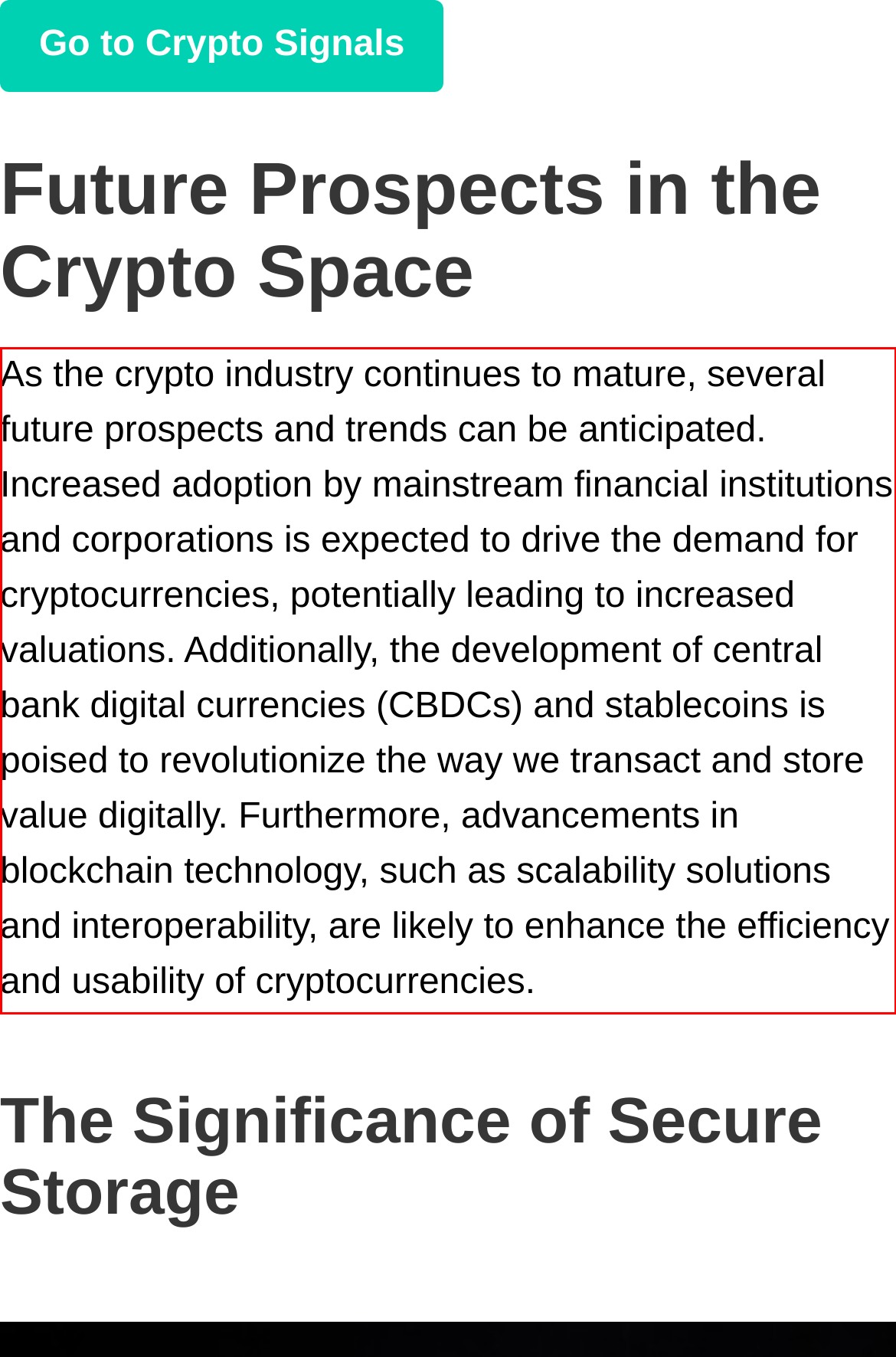The screenshot you have been given contains a UI element surrounded by a red rectangle. Use OCR to read and extract the text inside this red rectangle.

As the crypto industry continues to mature, several future prospects and trends can be anticipated. Increased adoption by mainstream financial institutions and corporations is expected to drive the demand for cryptocurrencies, potentially leading to increased valuations. Additionally, the development of central bank digital currencies (CBDCs) and stablecoins is poised to revolutionize the way we transact and store value digitally. Furthermore, advancements in blockchain technology, such as scalability solutions and interoperability, are likely to enhance the efficiency and usability of cryptocurrencies.